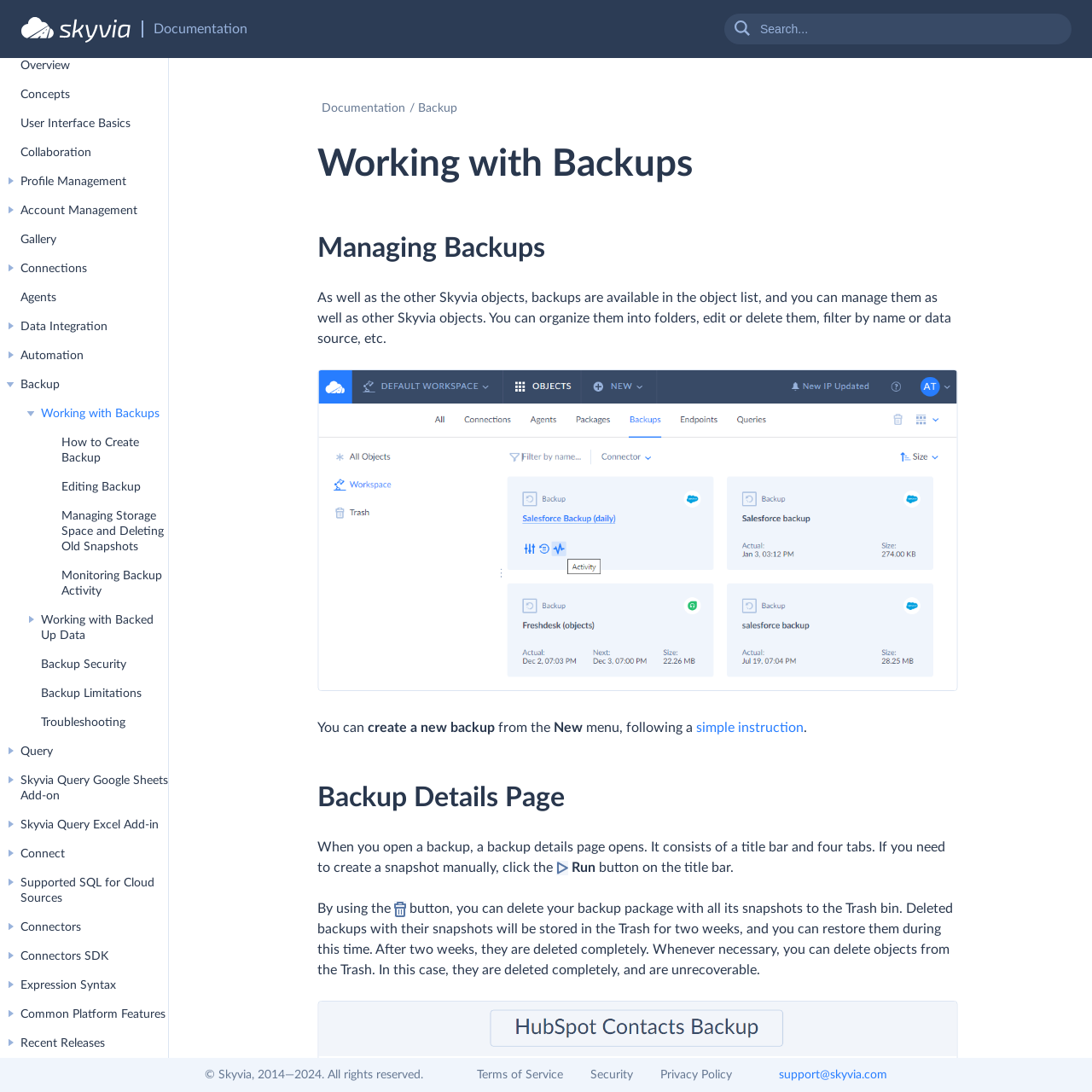Given the element description How to Create Backup, identify the bounding box coordinates for the UI element on the webpage screenshot. The format should be (top-left x, top-left y, bottom-right x, bottom-right y), with values between 0 and 1.

[0.056, 0.392, 0.154, 0.433]